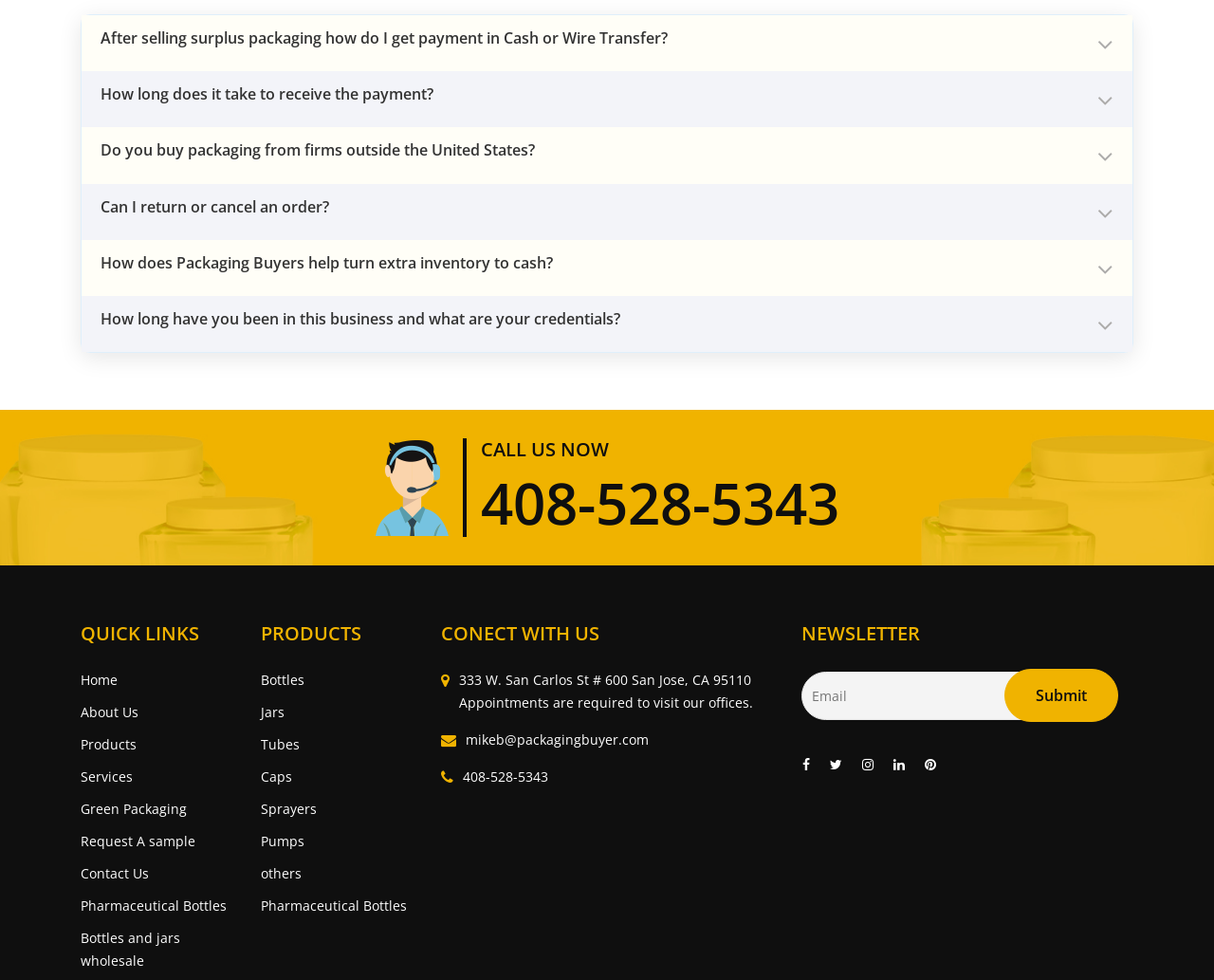What is the purpose of the 'NEWSLETTER' section?
Using the picture, provide a one-word or short phrase answer.

To subscribe to a newsletter